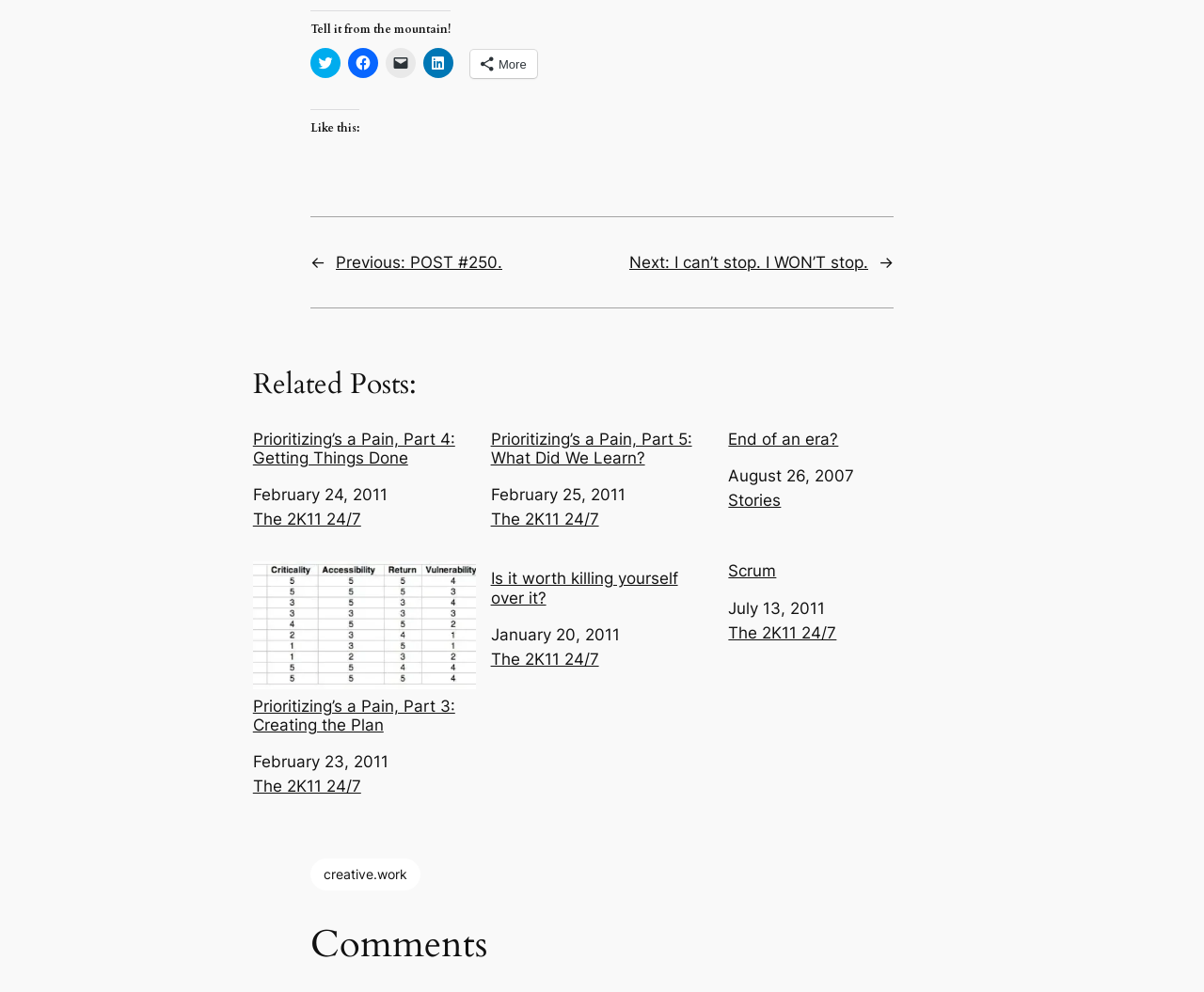Identify the bounding box coordinates of the region that should be clicked to execute the following instruction: "View previous post".

[0.279, 0.255, 0.417, 0.274]